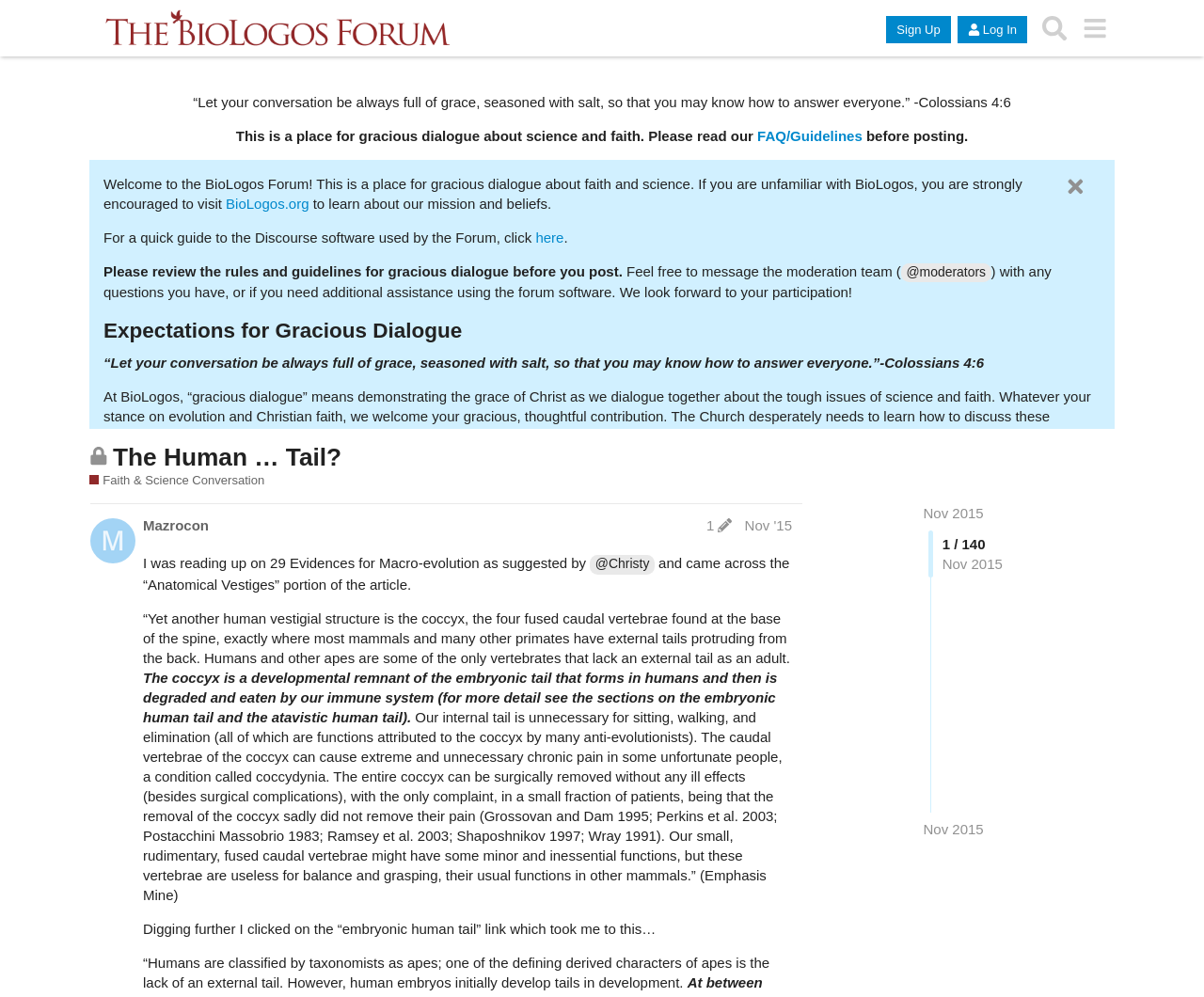What is the purpose of the BioLogos Forum?
Please provide a comprehensive answer based on the contents of the image.

The BioLogos Forum is a place for people to engage in respectful and thoughtful conversations about the intersection of science and faith, with the goal of fostering a deeper understanding of both topics.